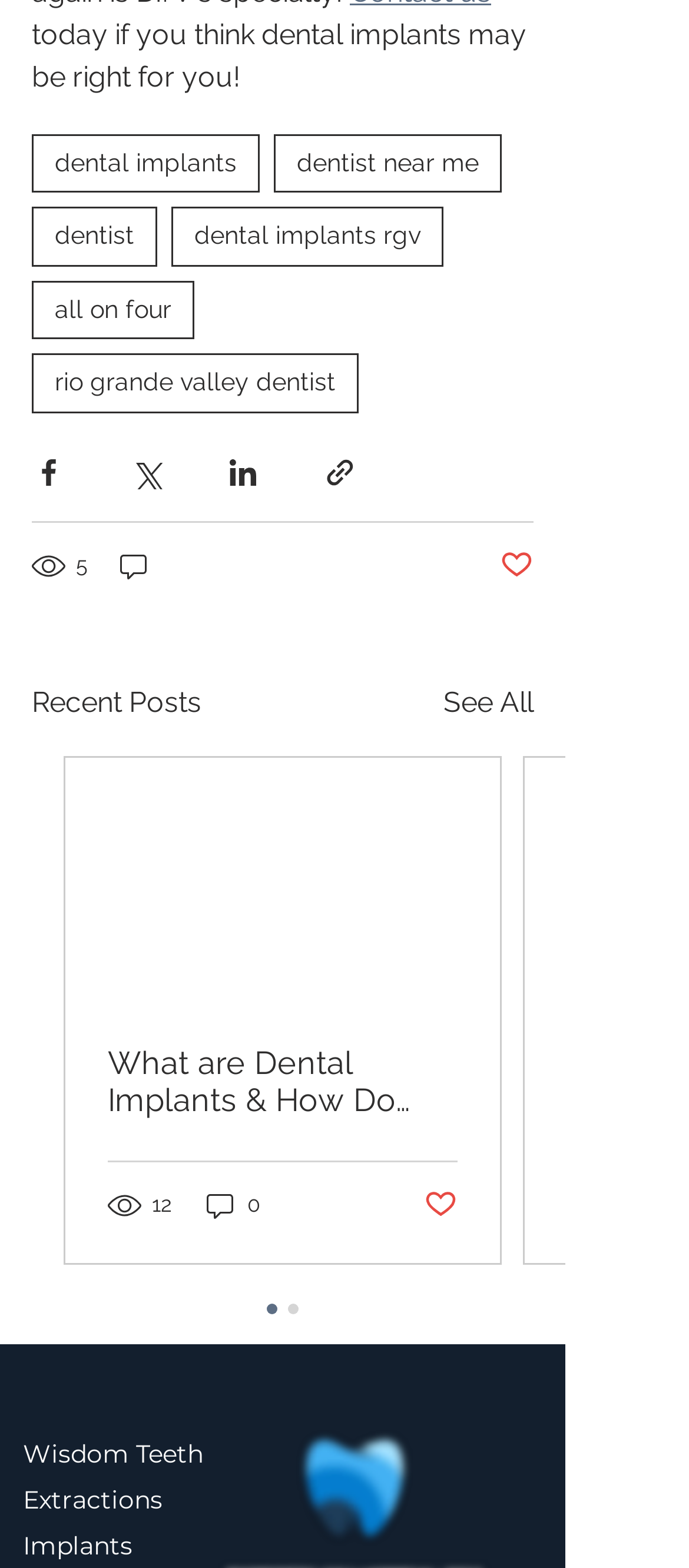Please identify the bounding box coordinates of the clickable area that will allow you to execute the instruction: "View the 'Recent Posts'".

[0.046, 0.435, 0.292, 0.462]